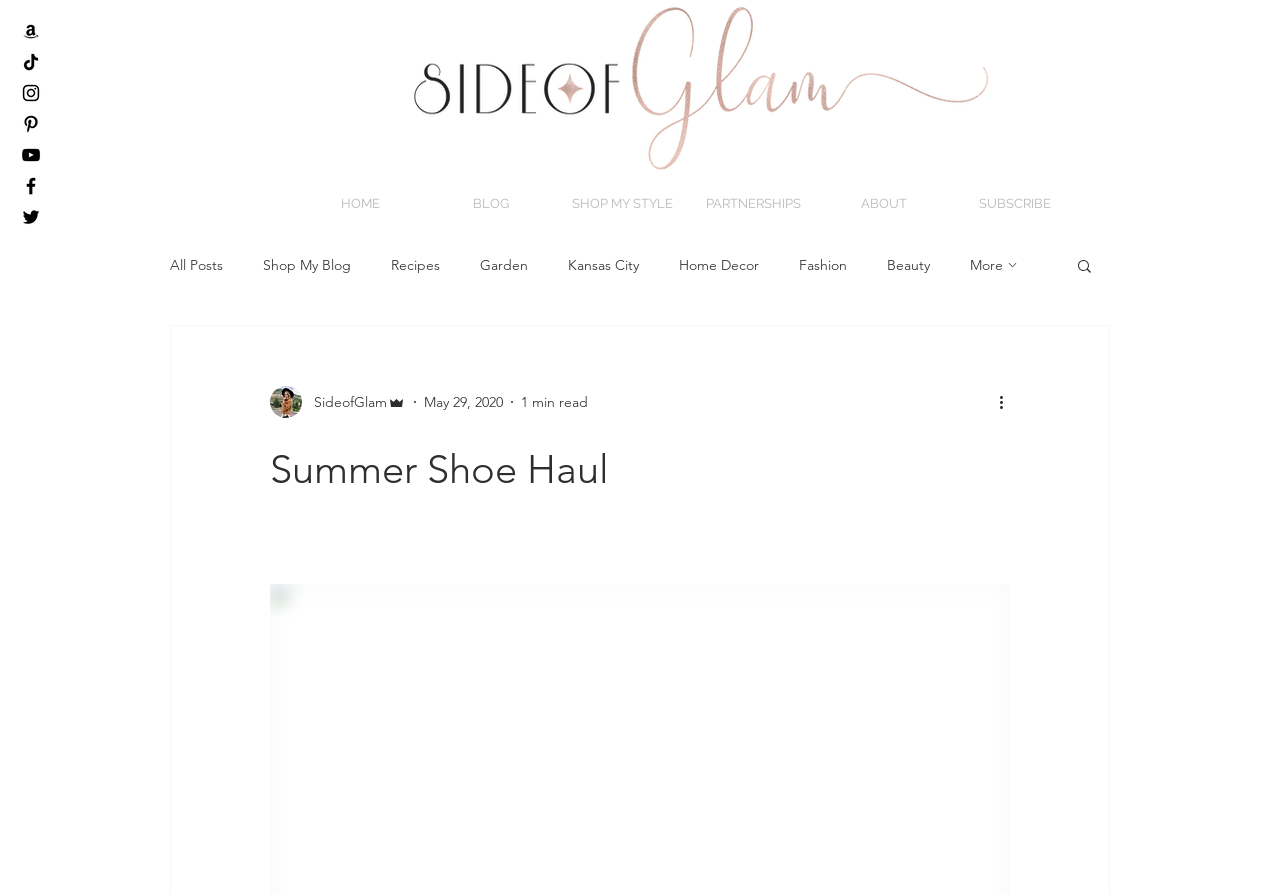Find and specify the bounding box coordinates that correspond to the clickable region for the instruction: "Search for something".

[0.84, 0.287, 0.855, 0.311]